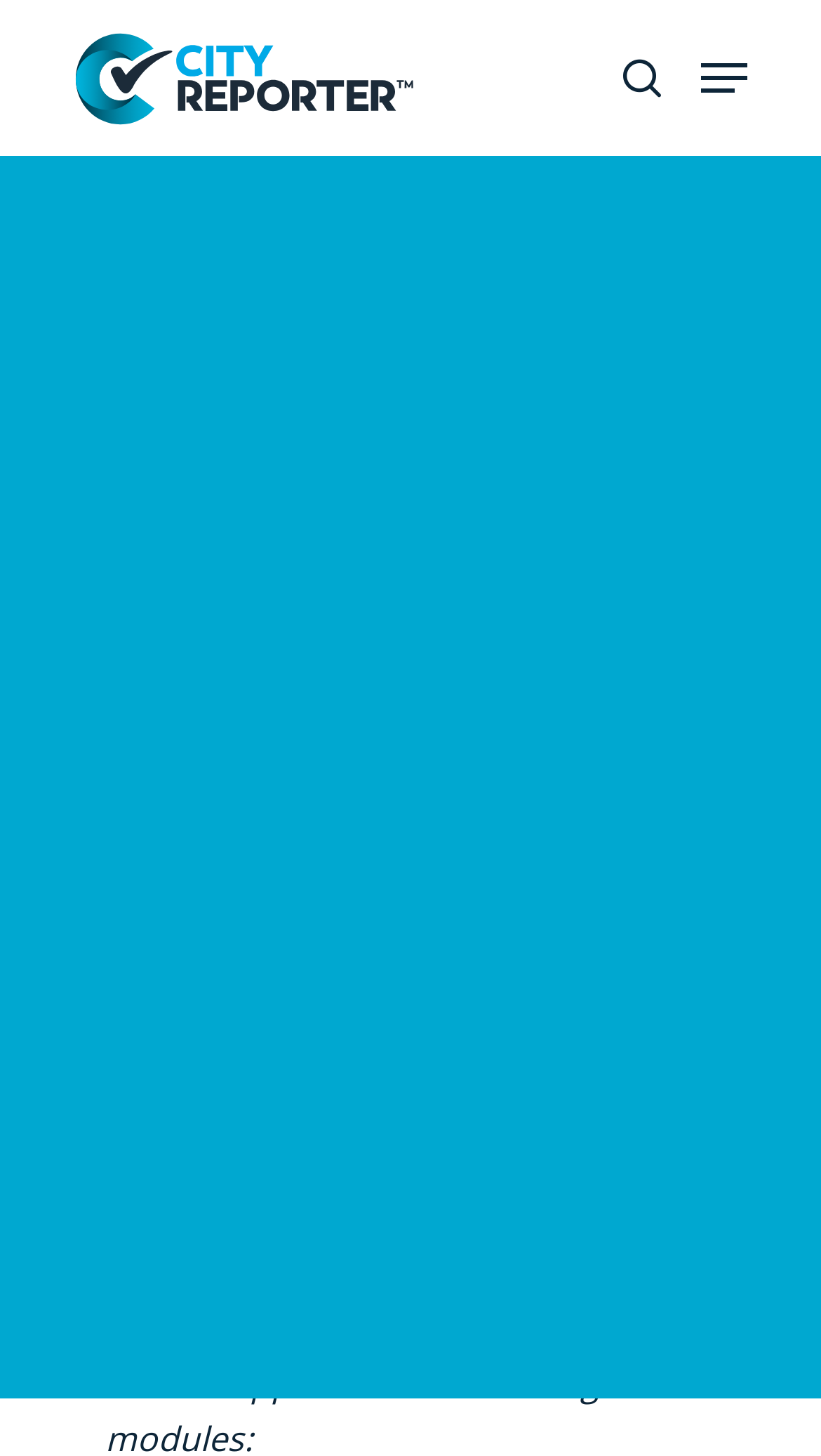Provide a brief response in the form of a single word or phrase:
How can users edit required inspections?

On mobile devices or web